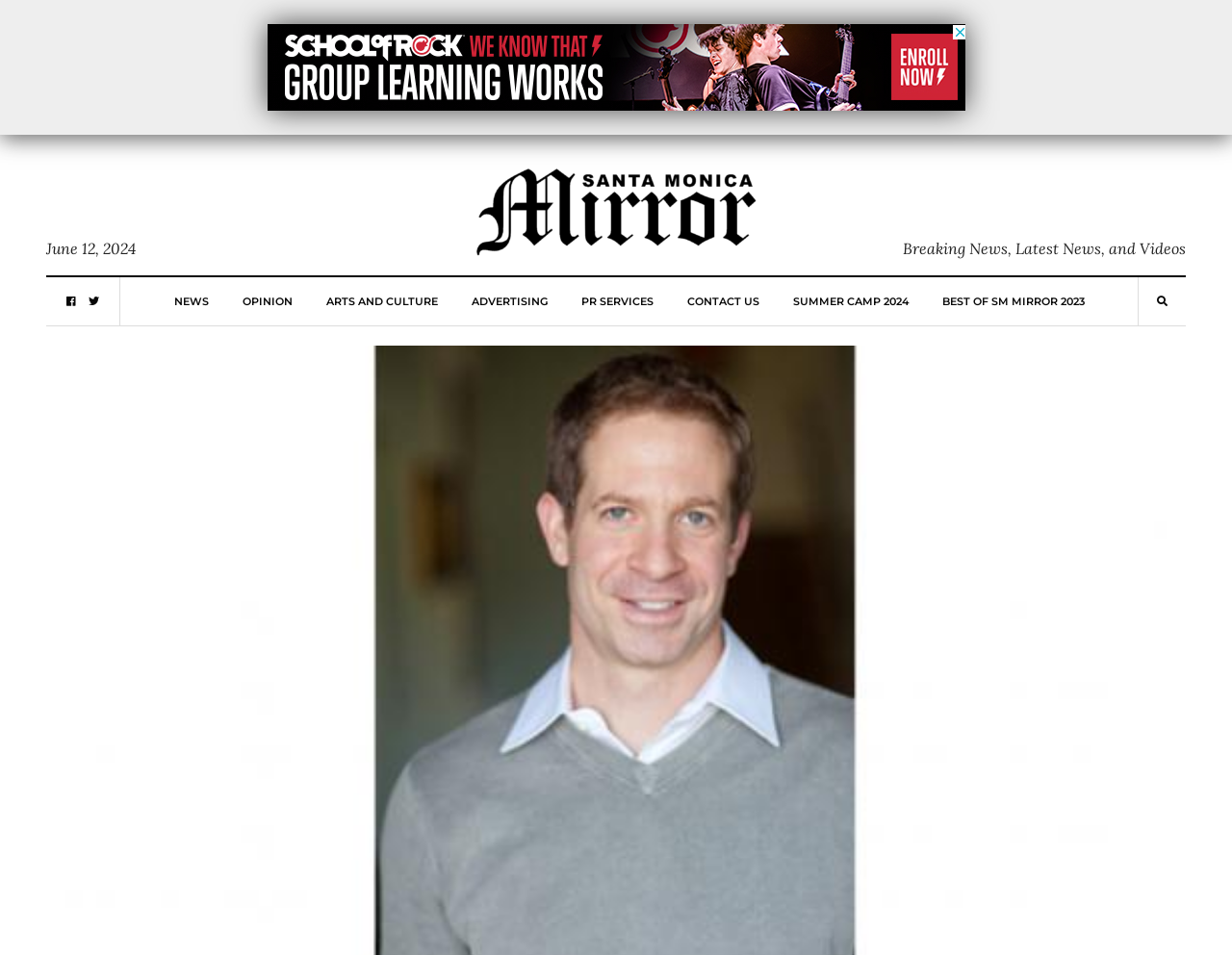Can you find the bounding box coordinates for the element that needs to be clicked to execute this instruction: "Read the latest news on June 12, 2024"? The coordinates should be given as four float numbers between 0 and 1, i.e., [left, top, right, bottom].

[0.038, 0.25, 0.11, 0.27]